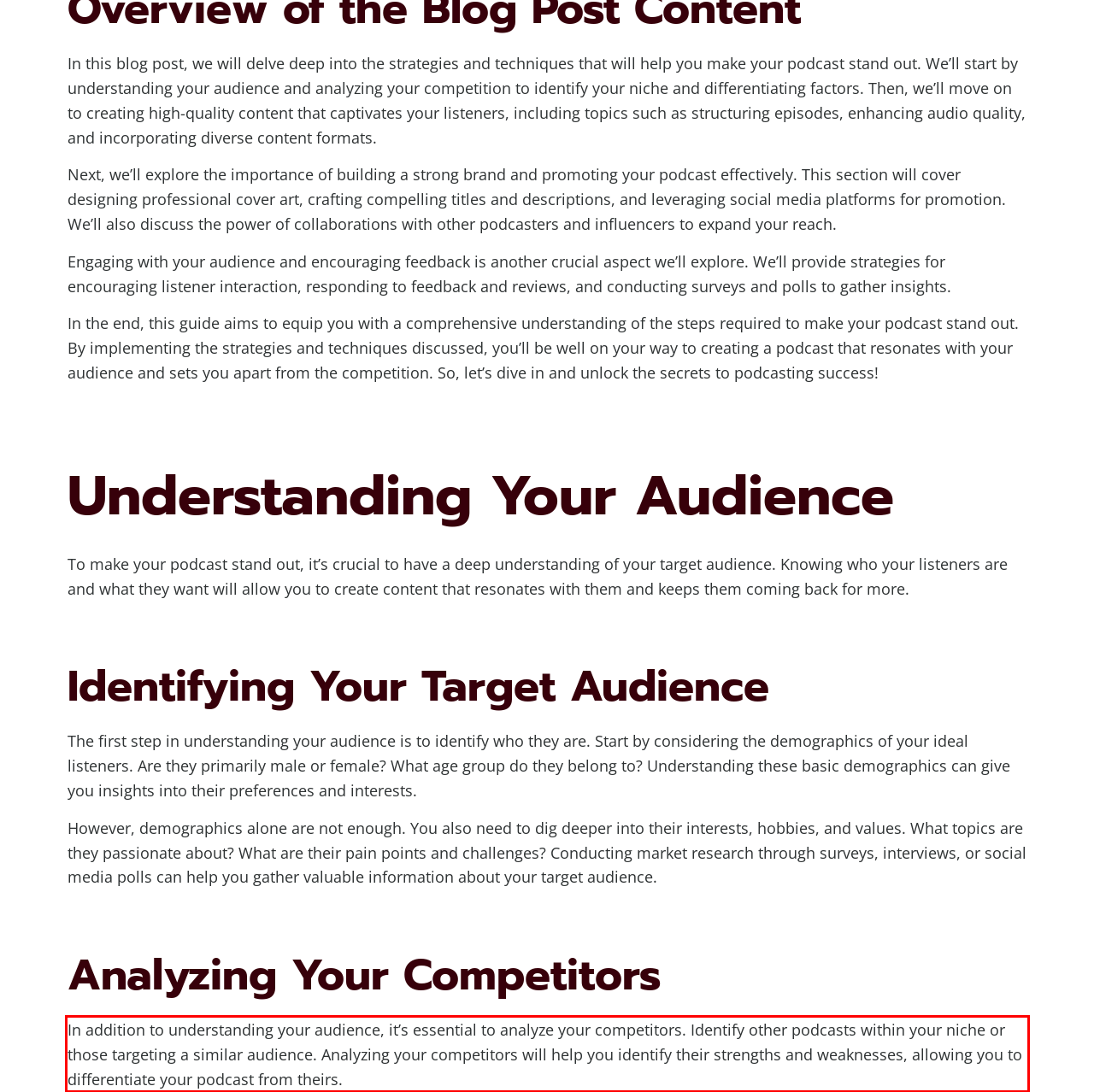Please identify the text within the red rectangular bounding box in the provided webpage screenshot.

In addition to understanding your audience, it’s essential to analyze your competitors. Identify other podcasts within your niche or those targeting a similar audience. Analyzing your competitors will help you identify their strengths and weaknesses, allowing you to differentiate your podcast from theirs.